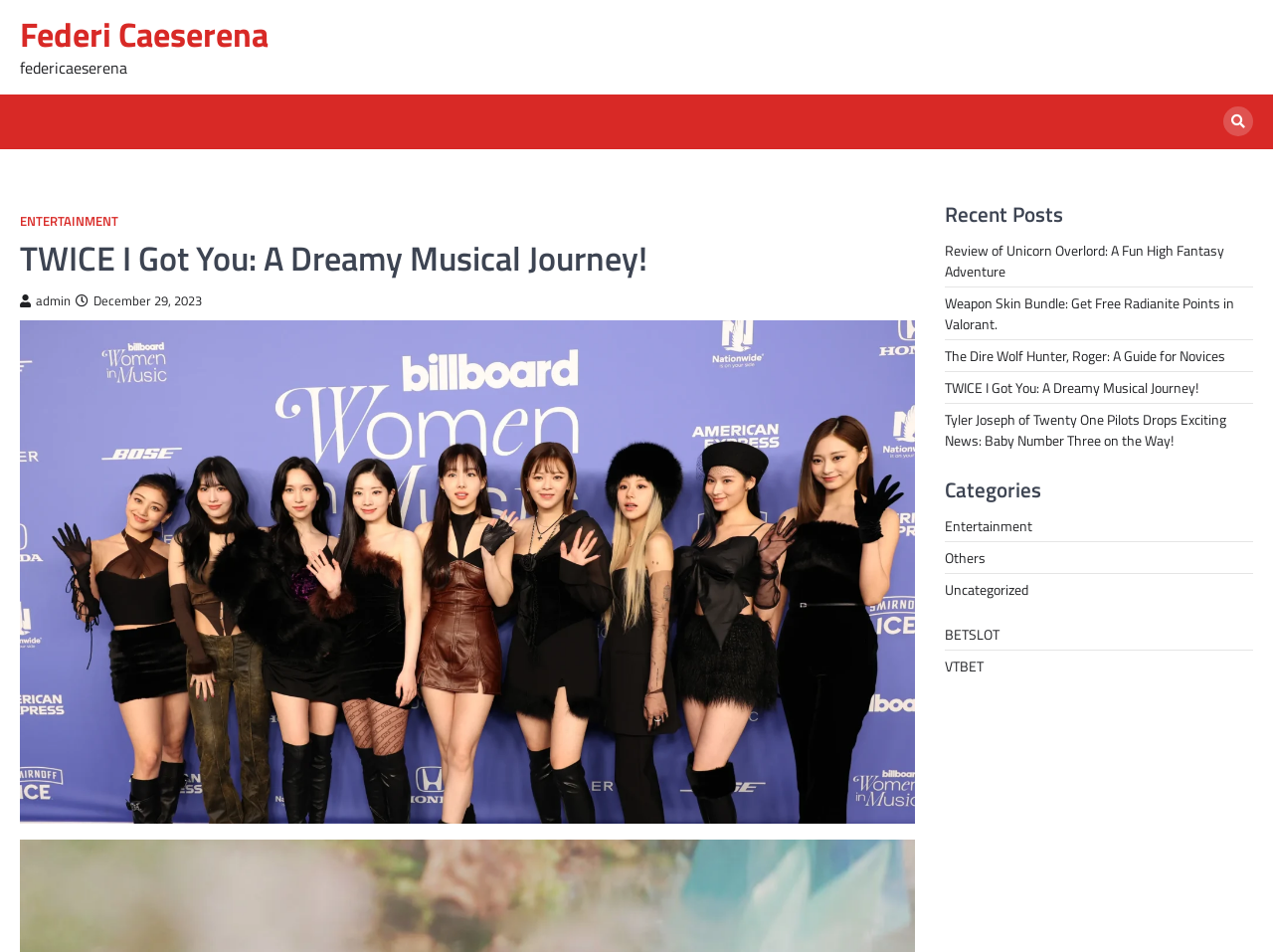What categories are available on the webpage?
Use the image to give a comprehensive and detailed response to the question.

I looked at the 'Categories' section and counted the number of links listed. There are 3 categories: 'Entertainment', 'Others', and 'Uncategorized'.